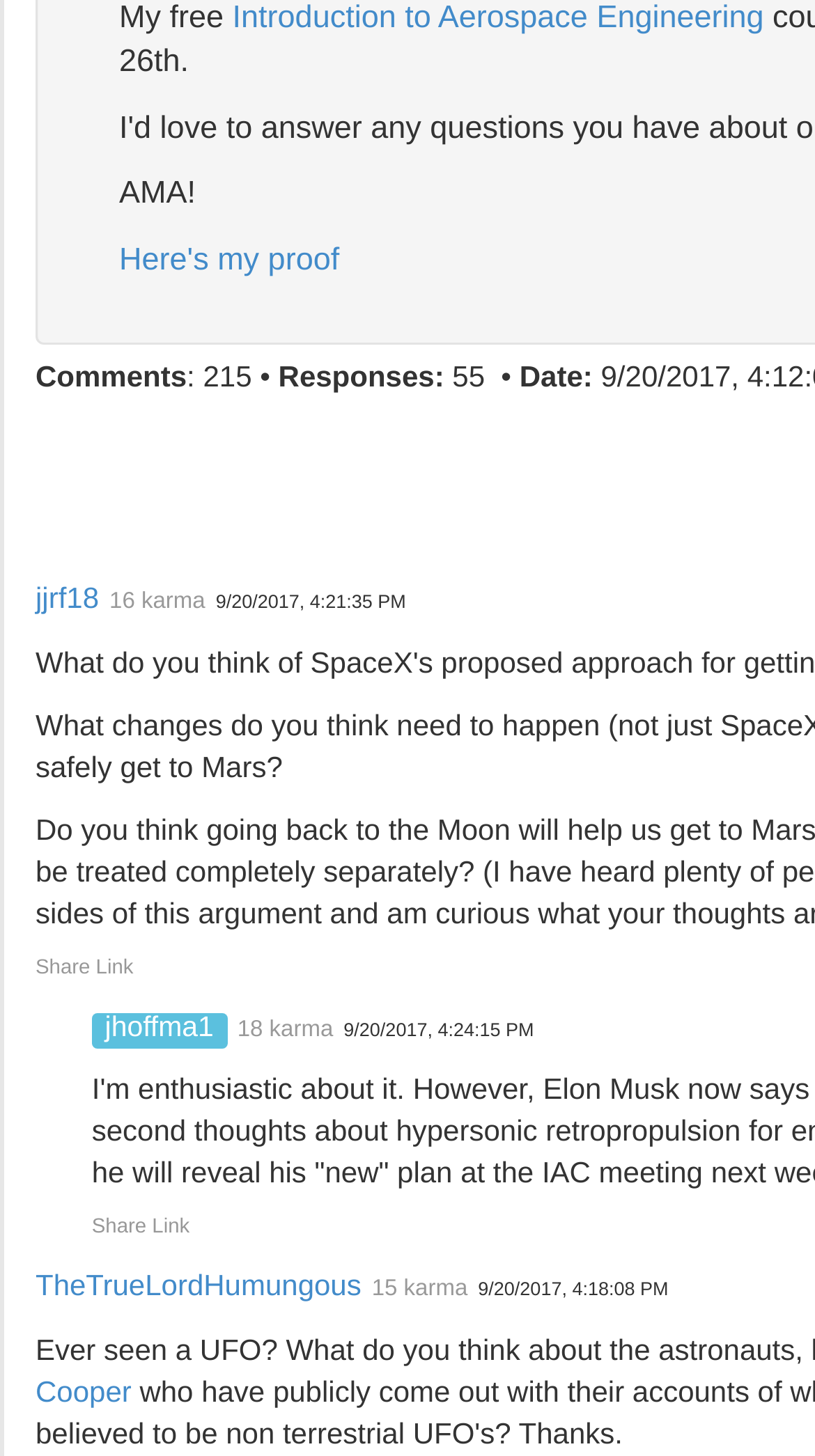Please find and report the bounding box coordinates of the element to click in order to perform the following action: "Share Link". The coordinates should be expressed as four float numbers between 0 and 1, in the format [left, top, right, bottom].

[0.044, 0.657, 0.164, 0.672]